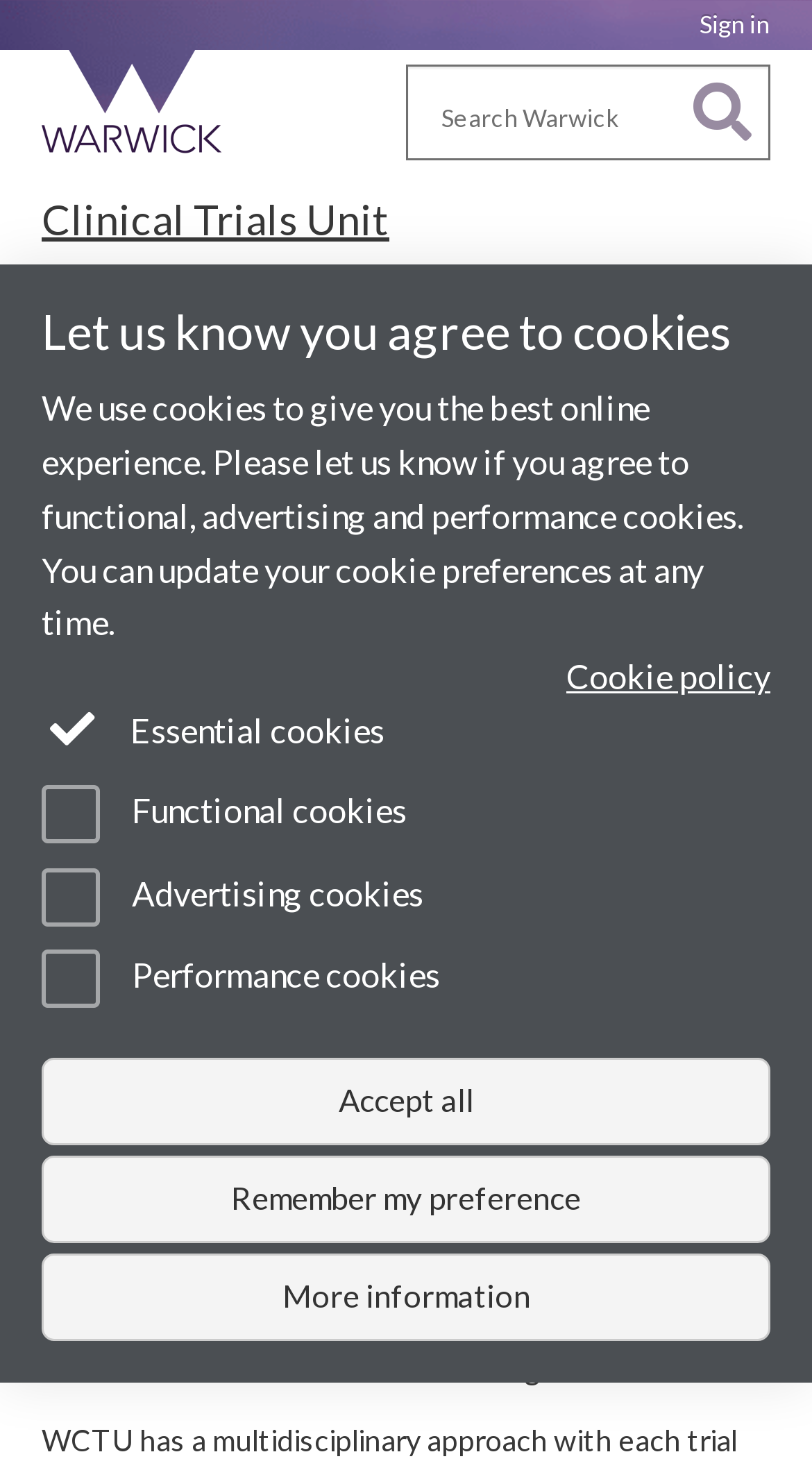What type of trials does the unit conduct?
Based on the image, answer the question in a detailed manner.

I found the answer by reading the text under the heading 'Clinical Trials Unit' which mentions that the unit has considerable expertise and experience in cluster randomised trials, among other types of trials.